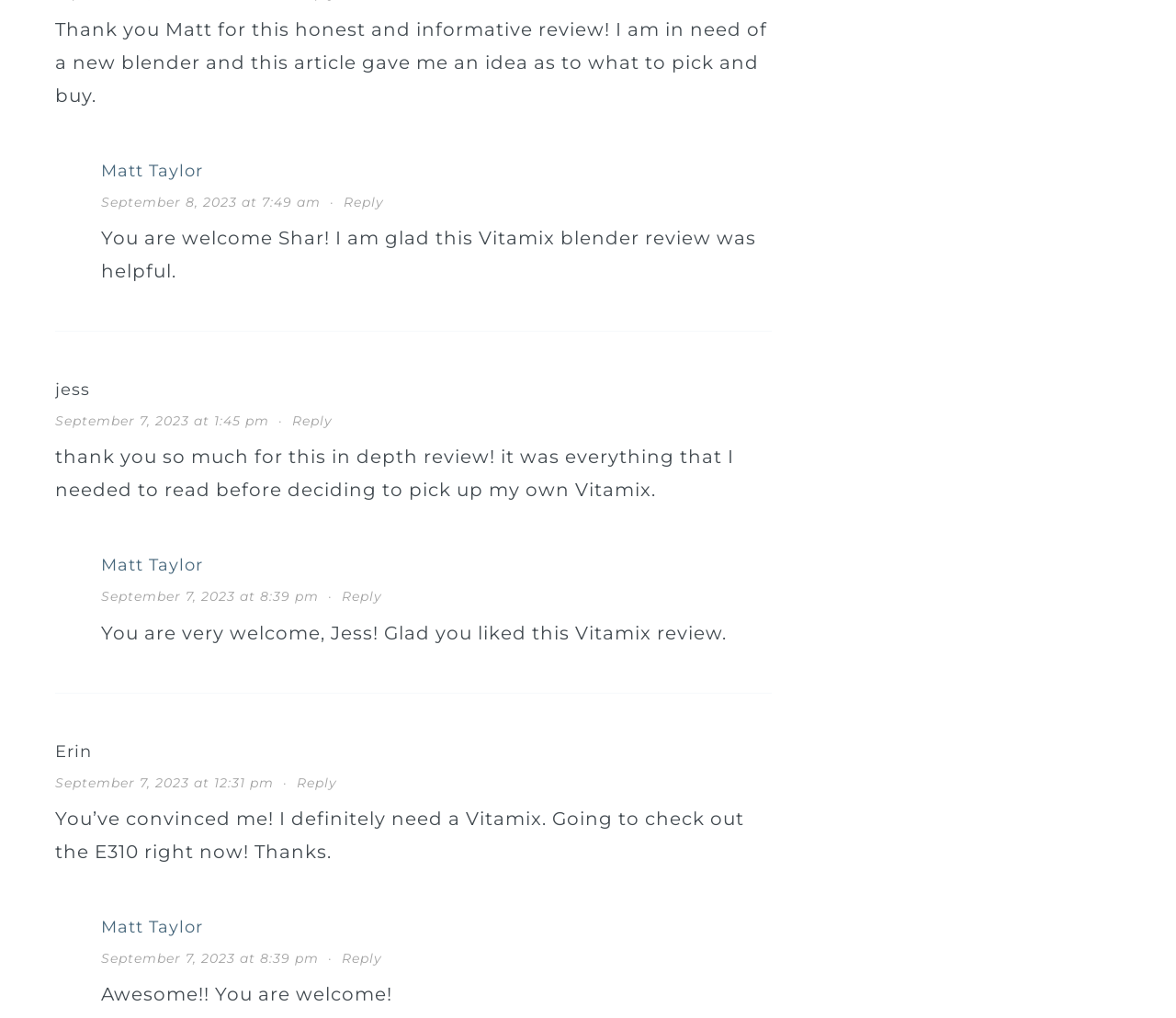Identify the bounding box coordinates of the clickable region necessary to fulfill the following instruction: "Reply to Matt Taylor". The bounding box coordinates should be four float numbers between 0 and 1, i.e., [left, top, right, bottom].

[0.292, 0.19, 0.327, 0.207]